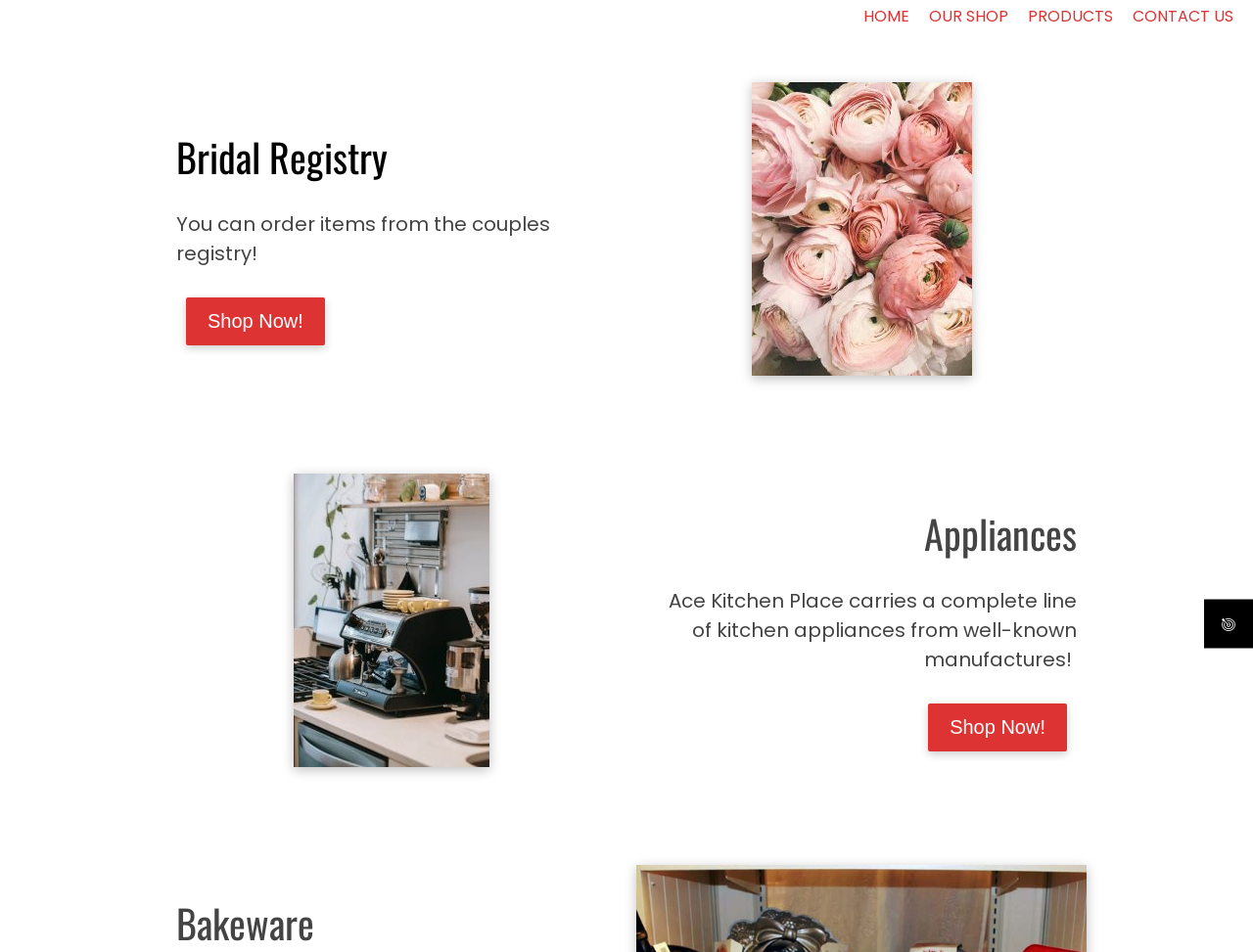What type of products are under the 'Appliances' section?
Using the details shown in the screenshot, provide a comprehensive answer to the question.

According to the text under the 'Appliances' section, Ace Kitchen Place carries a complete line of kitchen appliances from well-known manufacturers, suggesting that the products under this section are kitchen appliances.